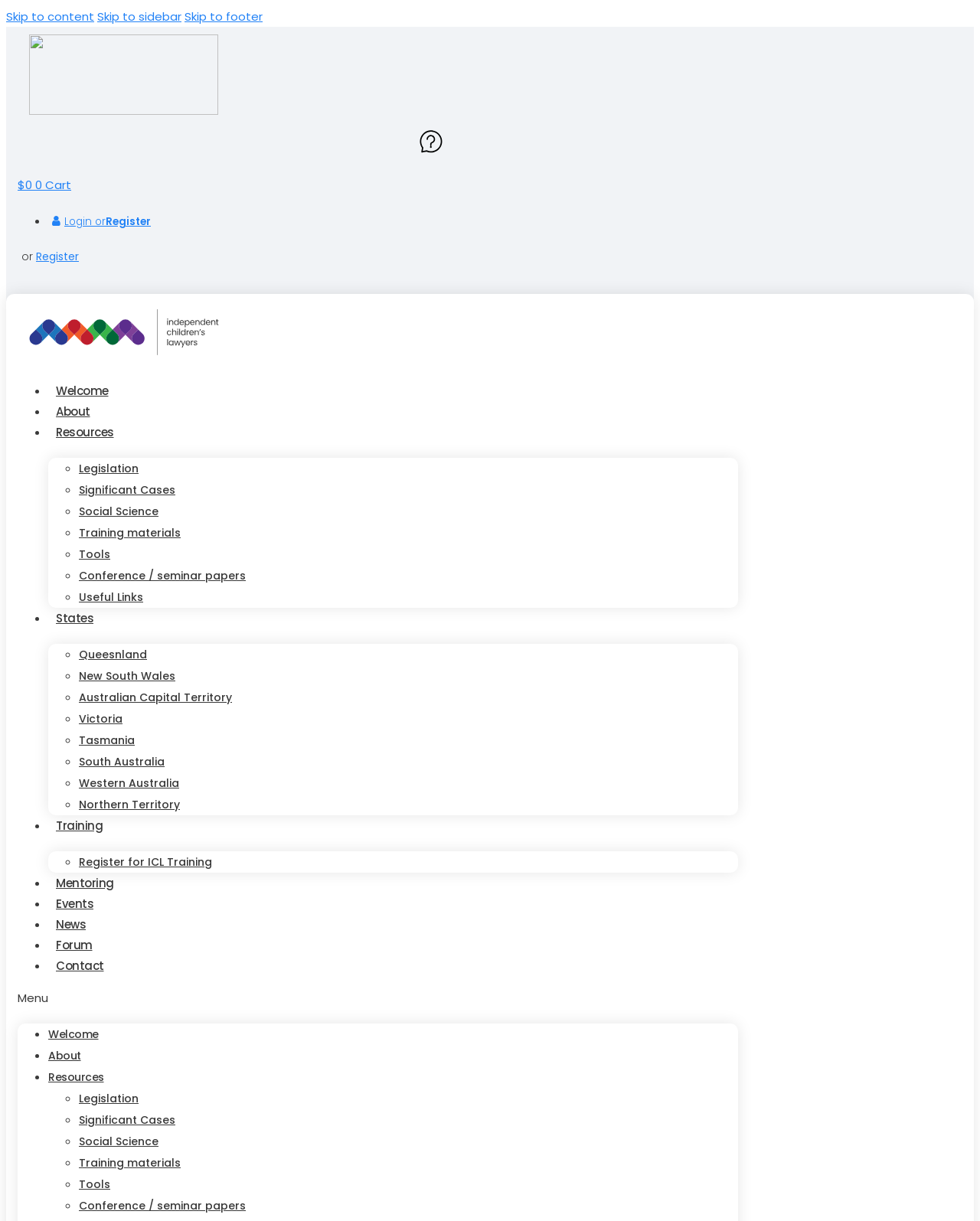Identify the bounding box for the element characterized by the following description: "Conference / seminar papers".

[0.08, 0.459, 0.251, 0.484]